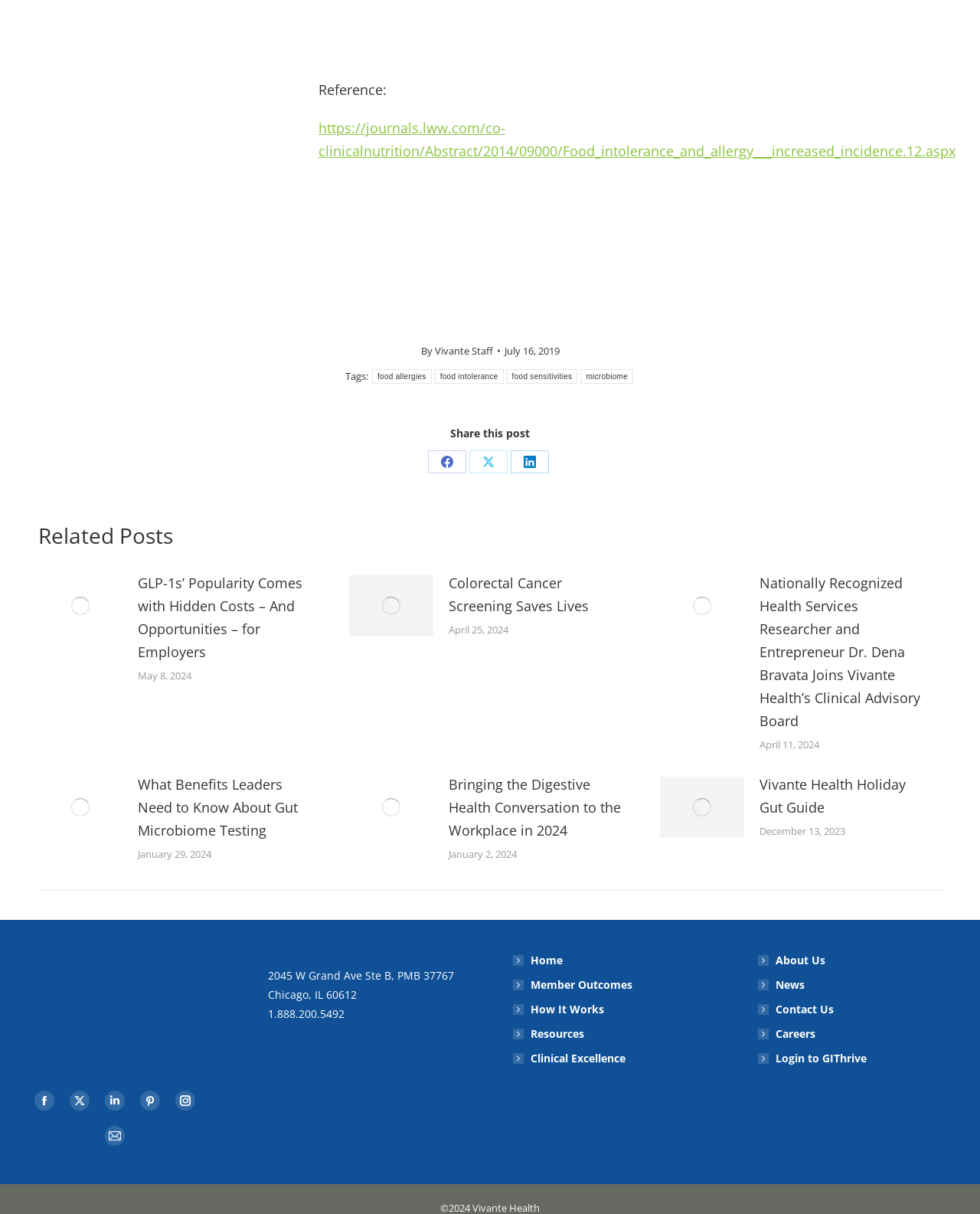Given the element description: "July 16, 2019", predict the bounding box coordinates of the UI element it refers to, using four float numbers between 0 and 1, i.e., [left, top, right, bottom].

[0.514, 0.282, 0.571, 0.296]